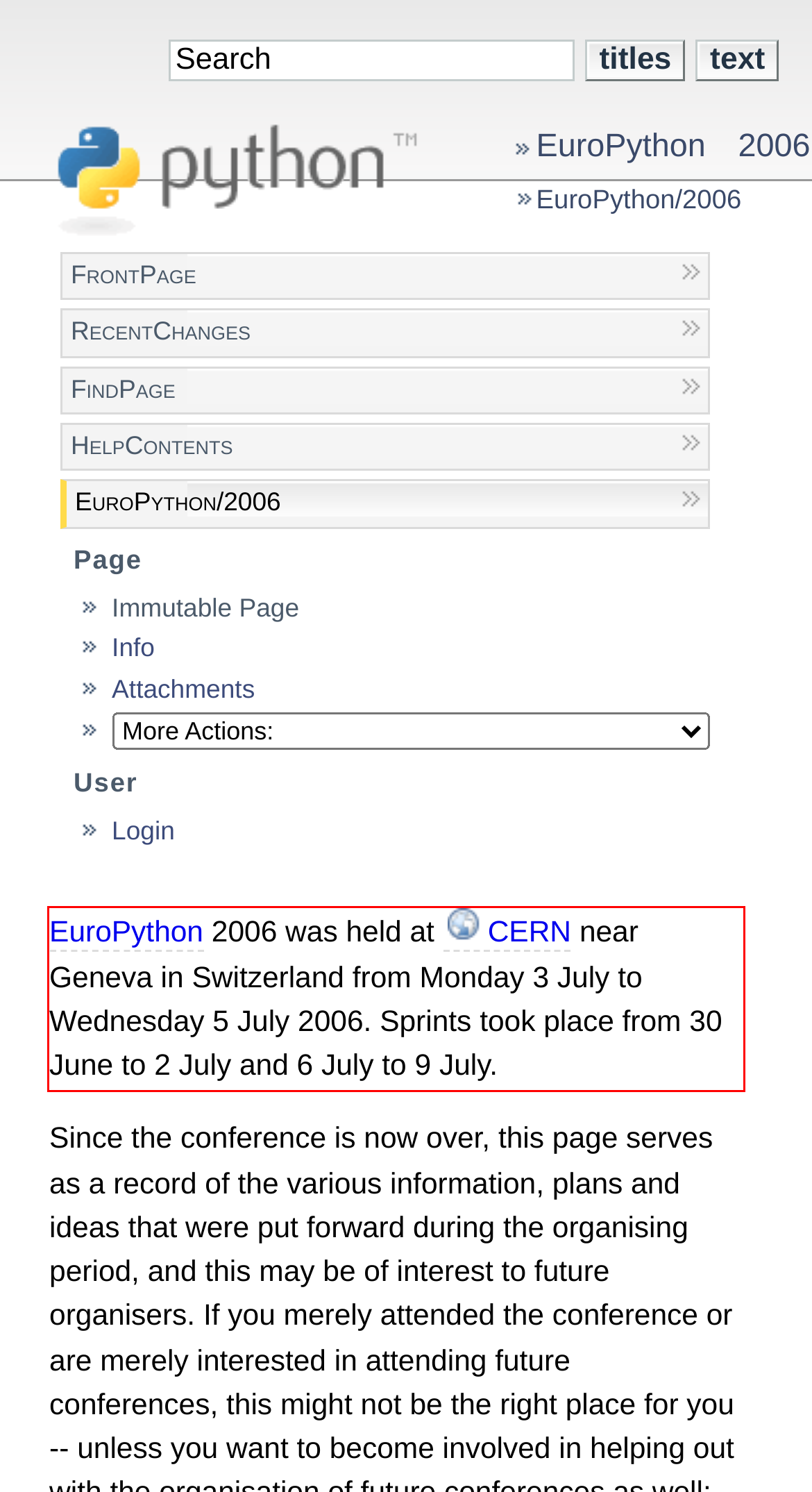Please look at the screenshot provided and find the red bounding box. Extract the text content contained within this bounding box.

EuroPython 2006 was held at CERN near Geneva in Switzerland from Monday 3 July to Wednesday 5 July 2006. Sprints took place from 30 June to 2 July and 6 July to 9 July.